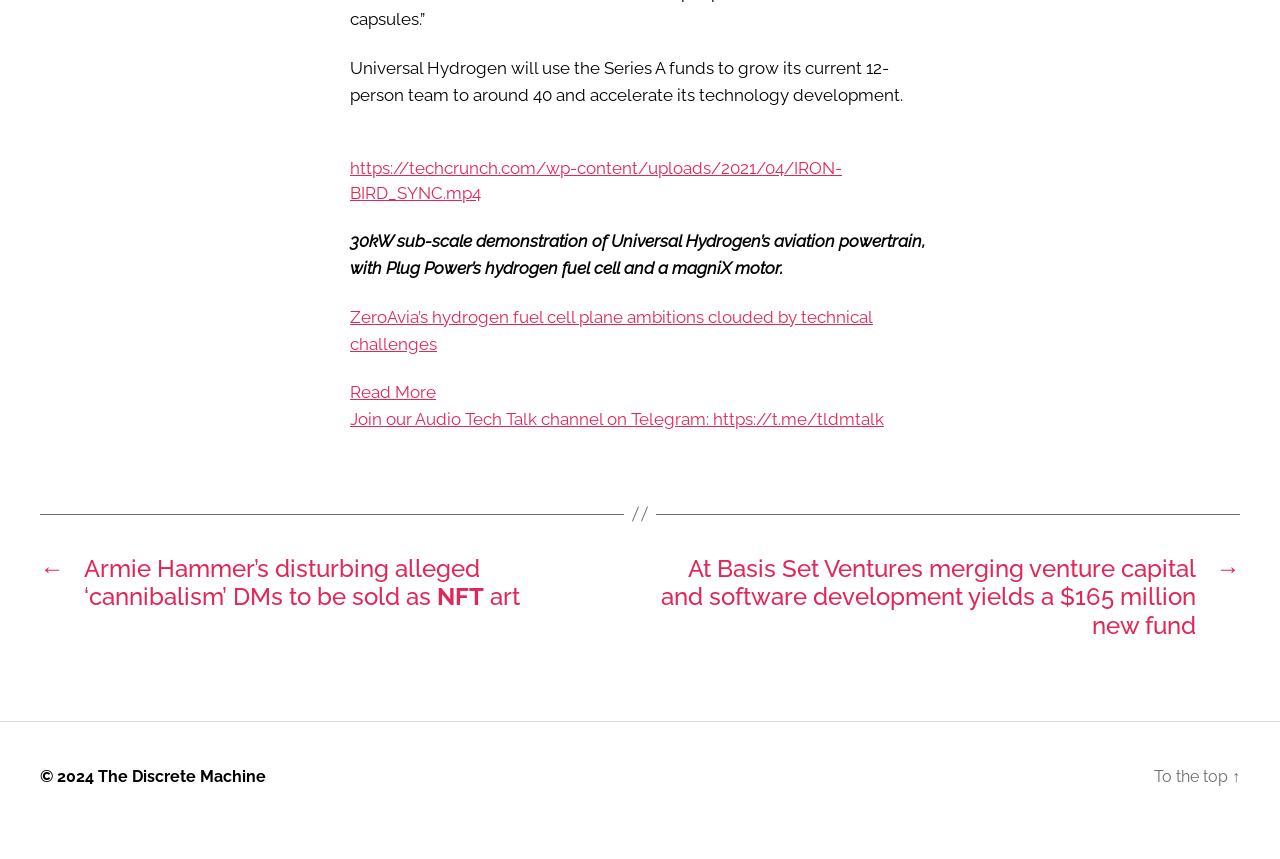What is the topic of the article linked by 'Read More'?
Refer to the image and provide a one-word or short phrase answer.

Universal Hydrogen’s aviation powertrain